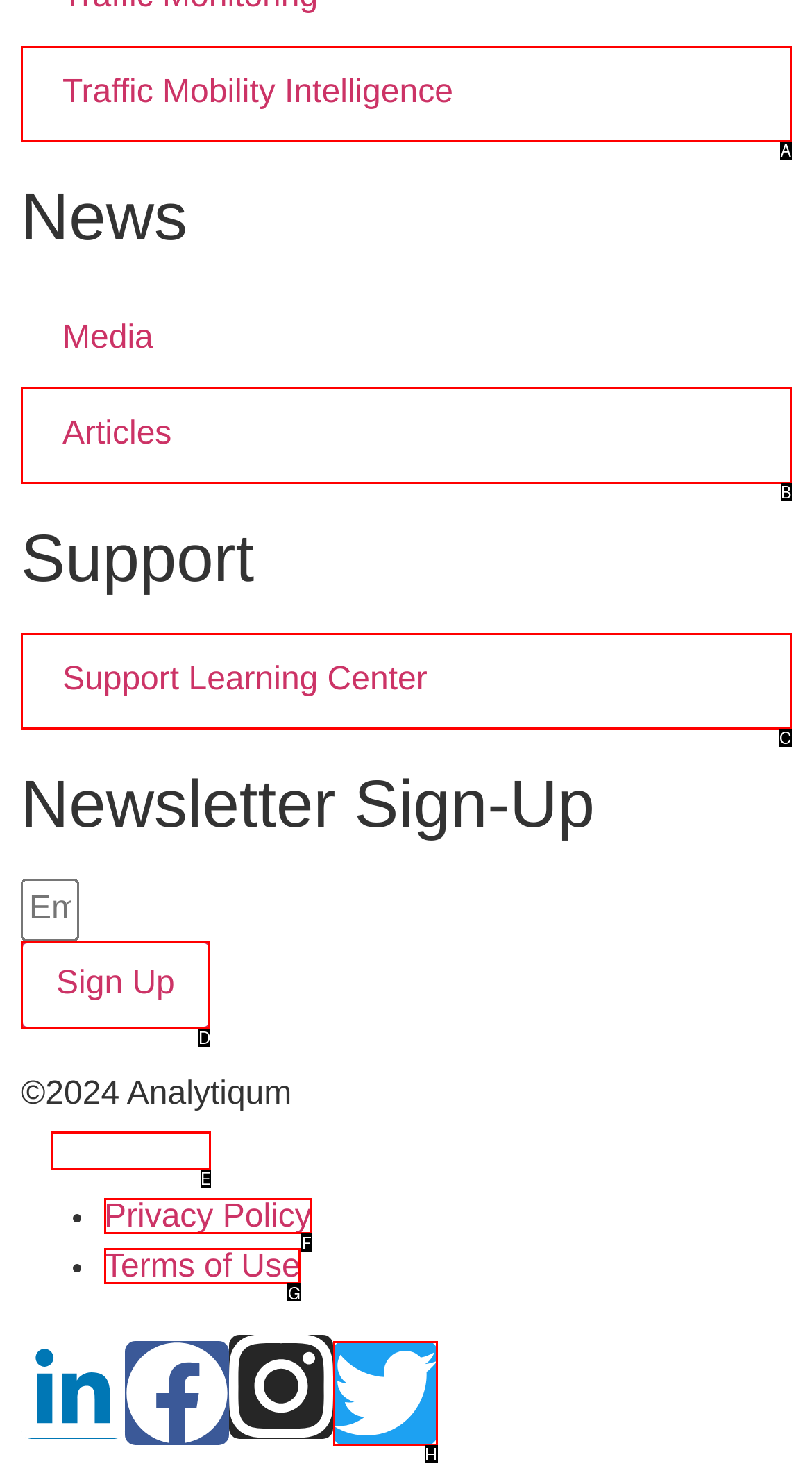Choose the HTML element that should be clicked to accomplish the task: View 'Trafficnow' information. Answer with the letter of the chosen option.

E